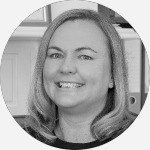Provide a brief response to the question below using a single word or phrase: 
What is the consultation fee for Karyn Proctor's services?

$224